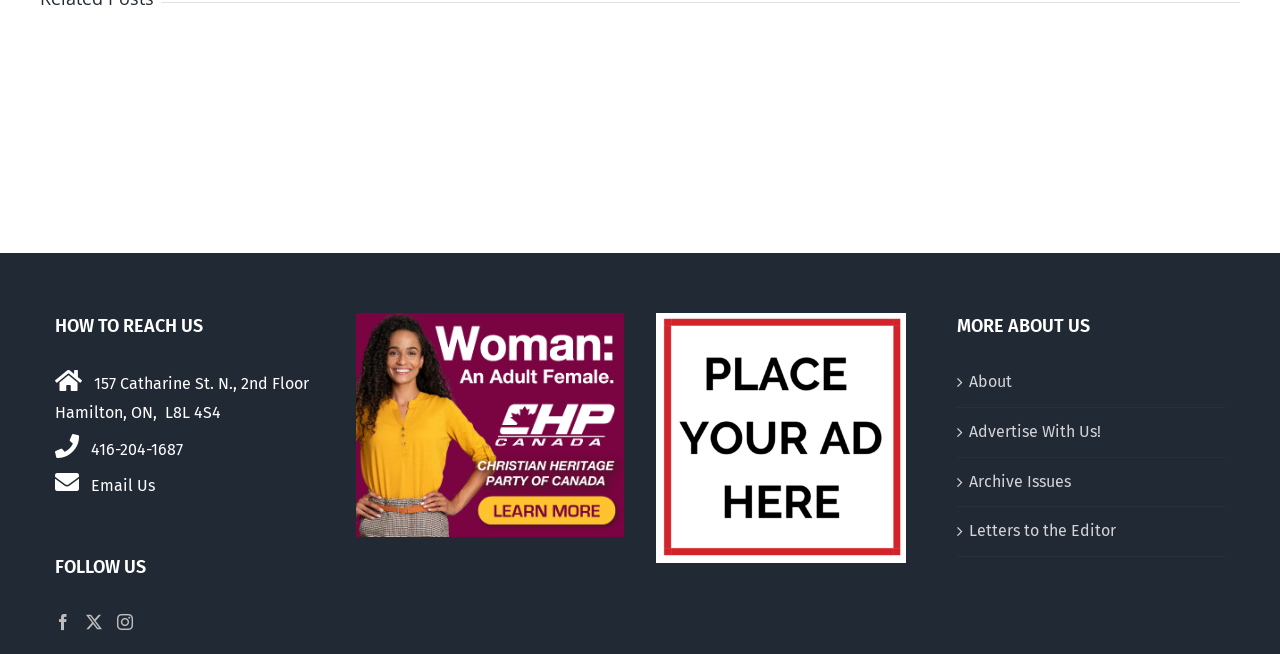What is the phone number of the organization?
Provide a well-explained and detailed answer to the question.

I found the phone number by looking at the section 'HOW TO REACH US' and found the static text element that contains the phone number.